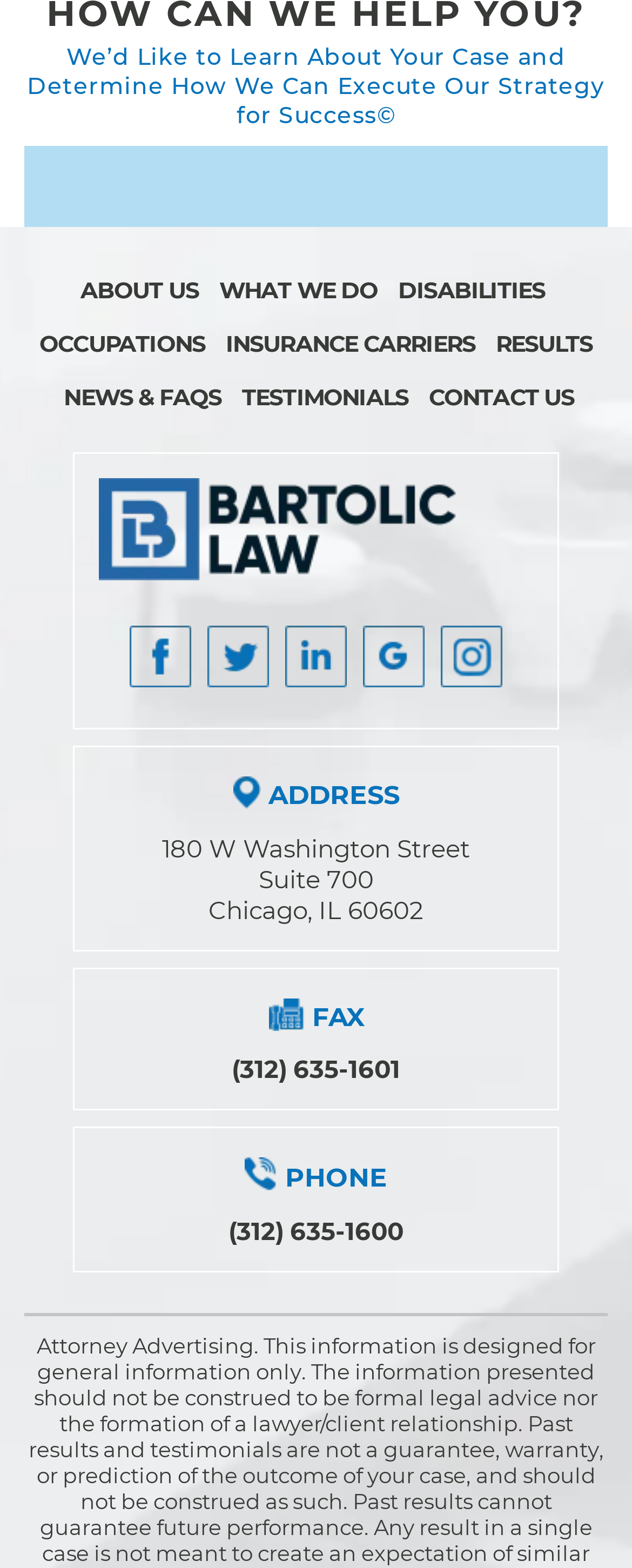Find the bounding box coordinates for the area that should be clicked to accomplish the instruction: "Learn more about the company on Facebook".

[0.205, 0.399, 0.303, 0.438]